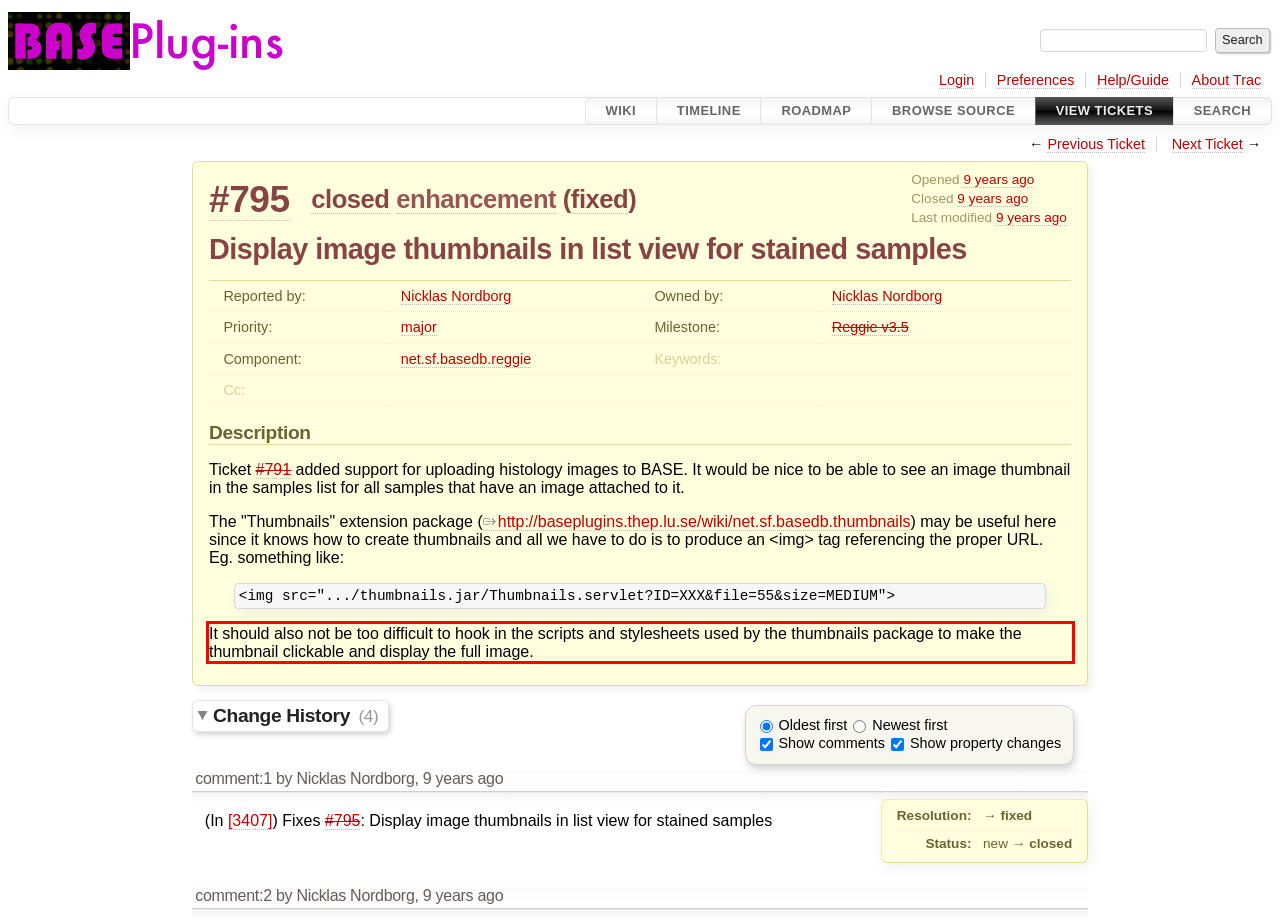You are provided with a screenshot of a webpage that includes a red bounding box. Extract and generate the text content found within the red bounding box.

It should also not be too difficult to hook in the scripts and stylesheets used by the thumbnails package to make the thumbnail clickable and display the full image.